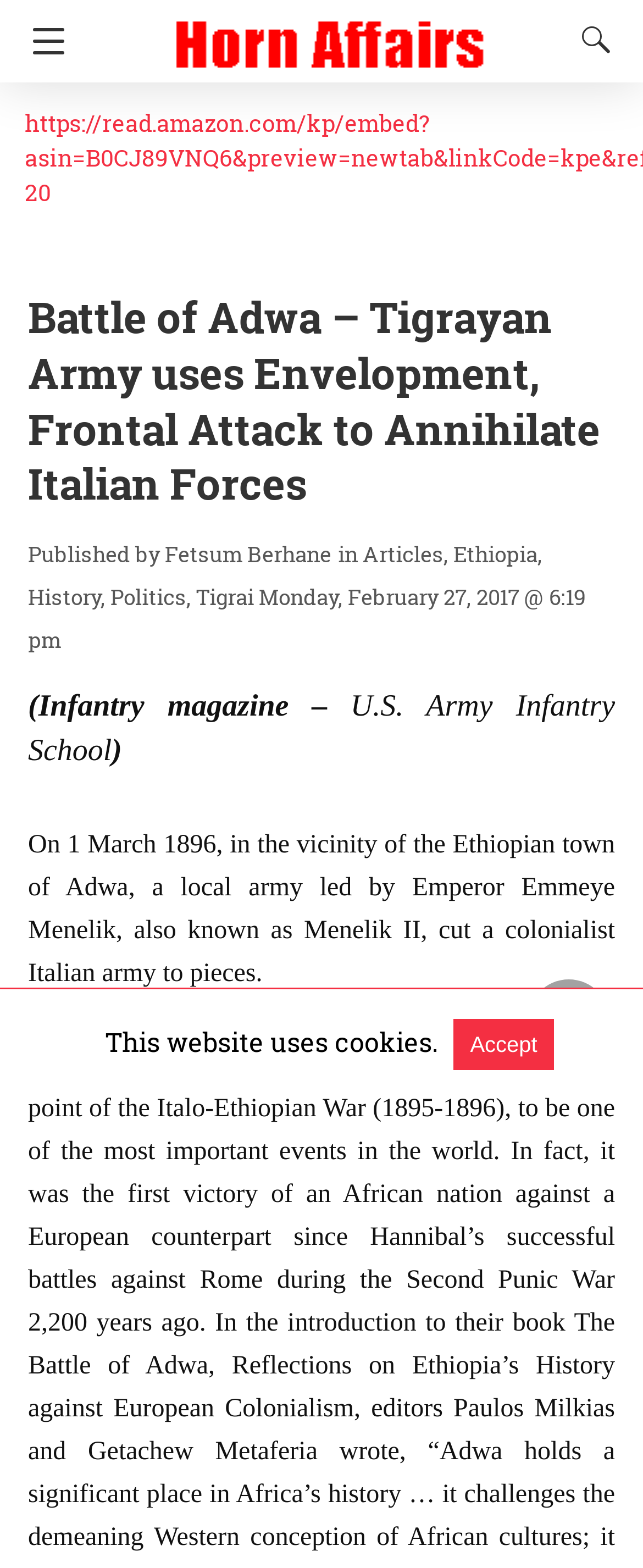Give a concise answer using only one word or phrase for this question:
What is the date mentioned in the article?

Monday, February 27, 2017